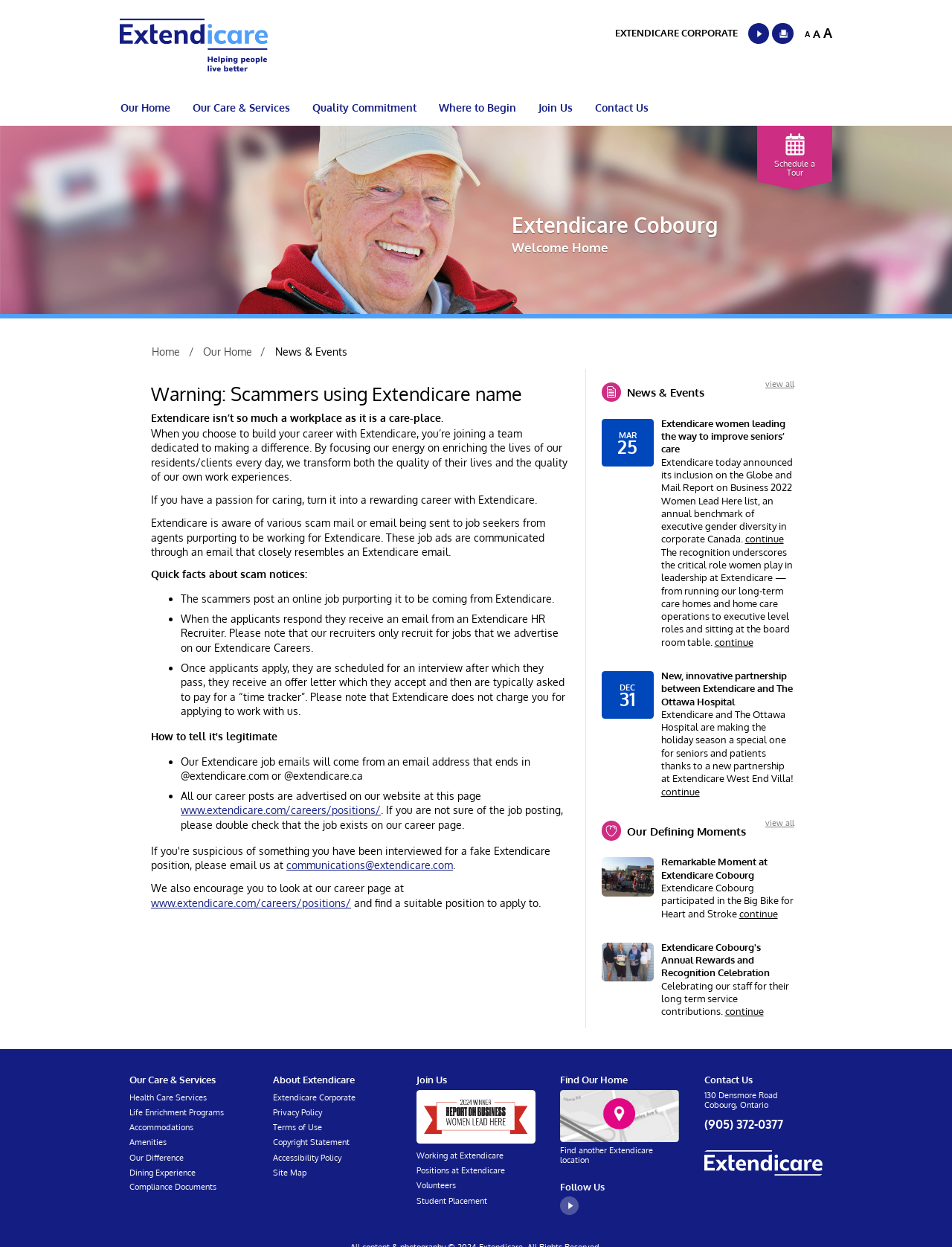What is the 'Defining Moments' section about?
Kindly give a detailed and elaborate answer to the question.

The 'Defining Moments' section appears to be a collection of stories or news articles about Extendicare, with links to read more about each moment, such as 'Extendicare women leading the way to improve seniors’ care' and 'New, innovative partnership between Extendicare and The Ottawa Hospital'.